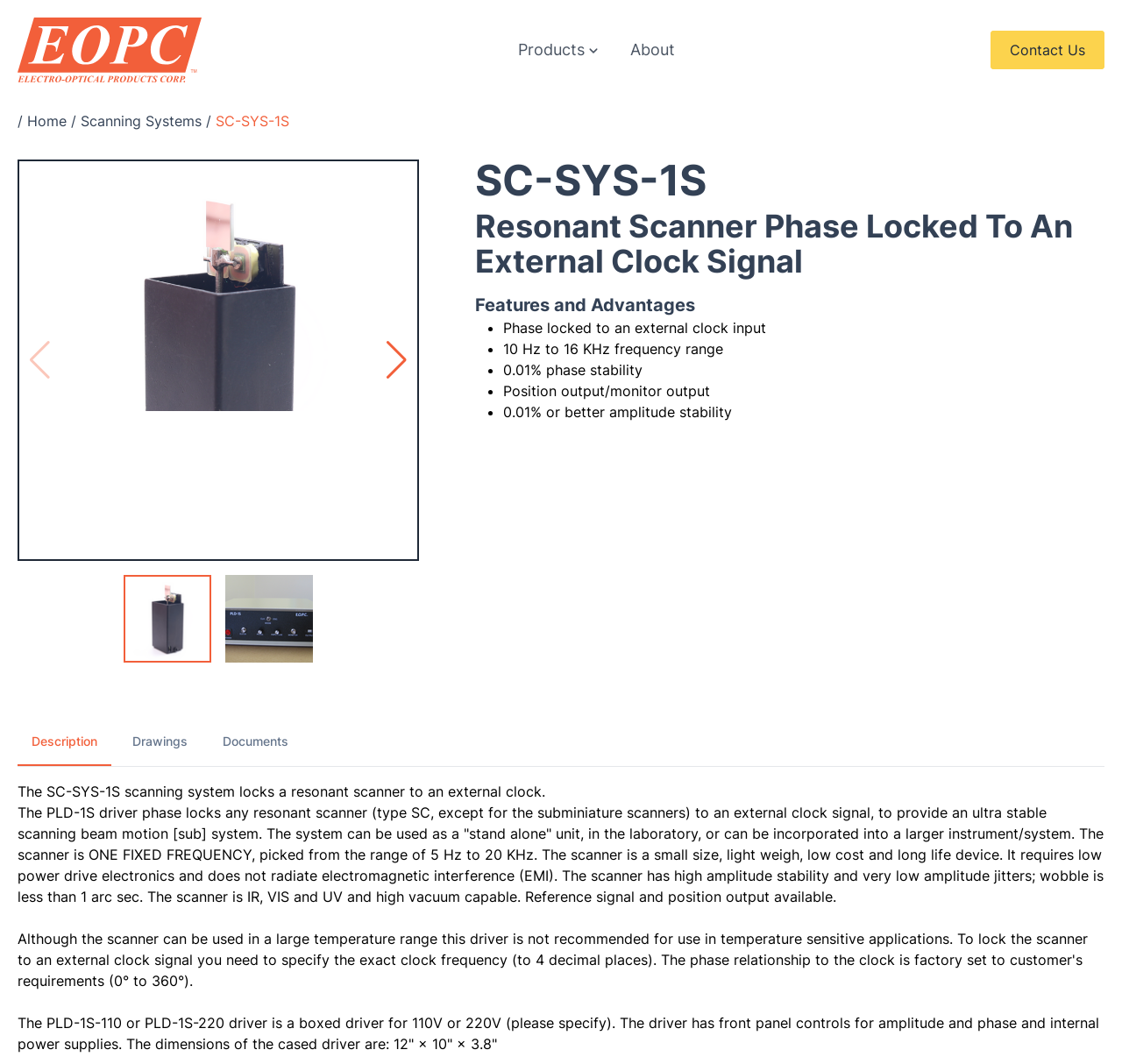What is the product name?
Please provide a single word or phrase in response based on the screenshot.

SC-SYS-1S